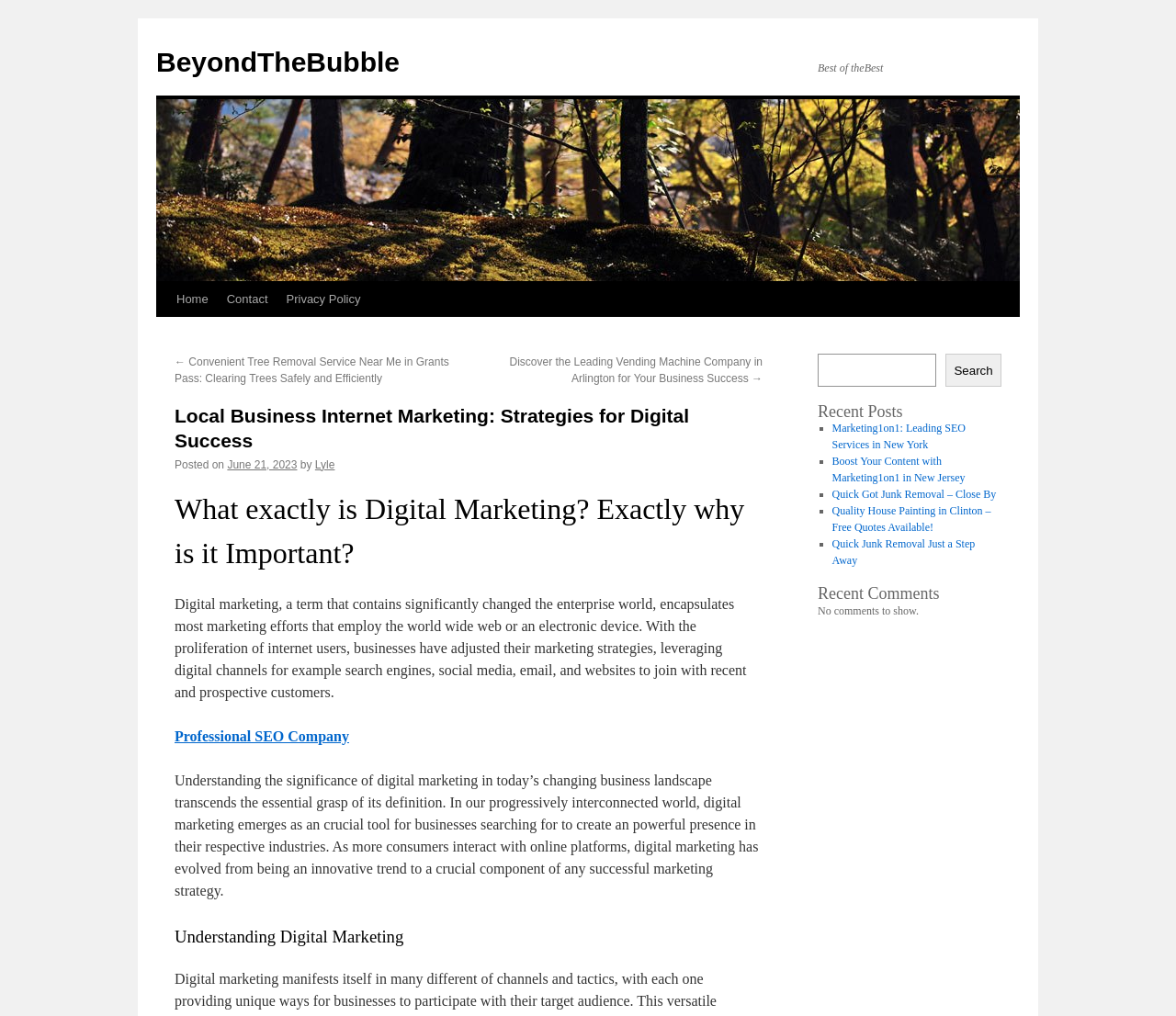Generate the main heading text from the webpage.

Local Business Internet Marketing: Strategies for Digital Success